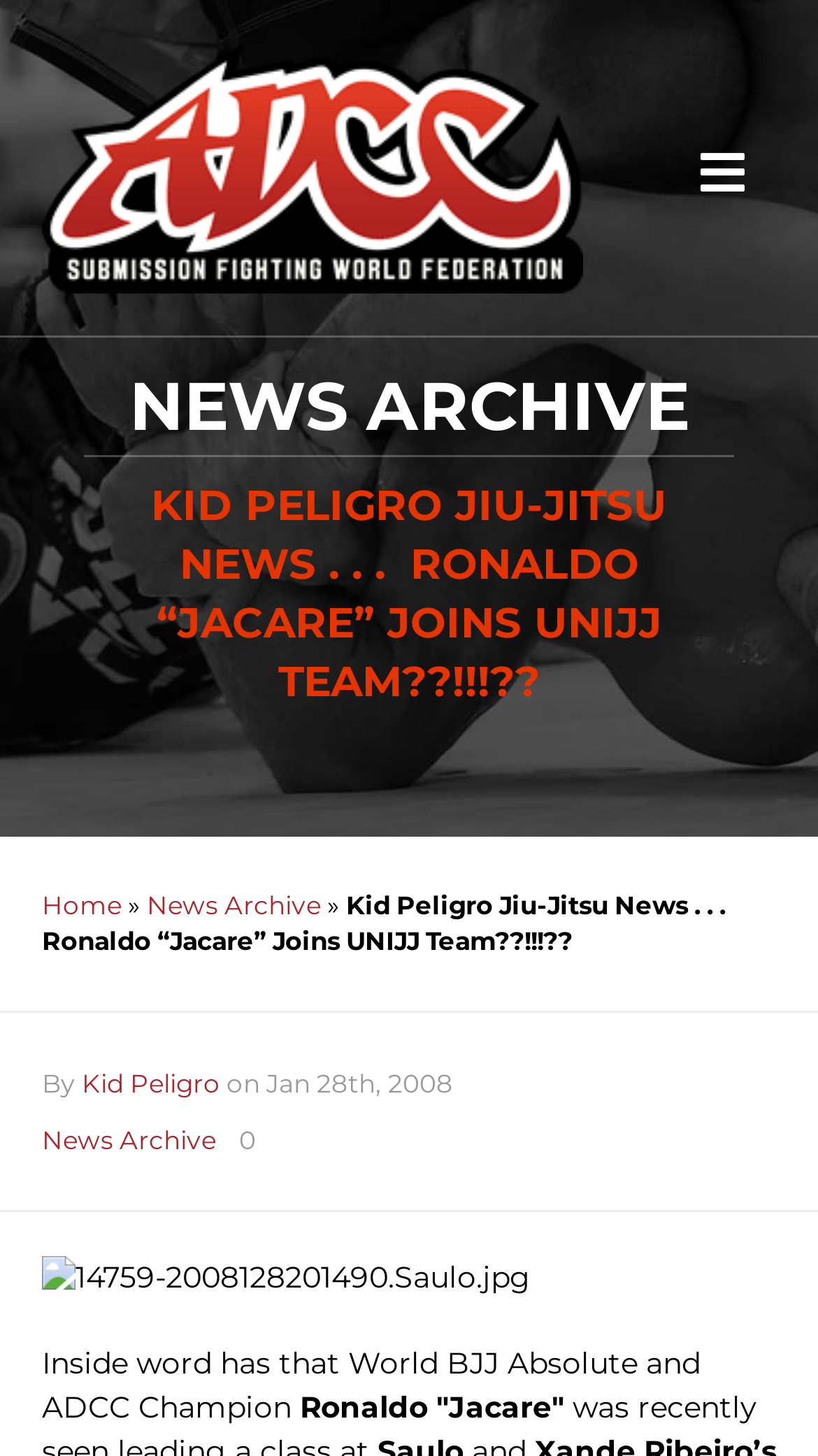What is the title of the news archive section?
Using the image as a reference, answer the question with a short word or phrase.

NEWS ARCHIVE